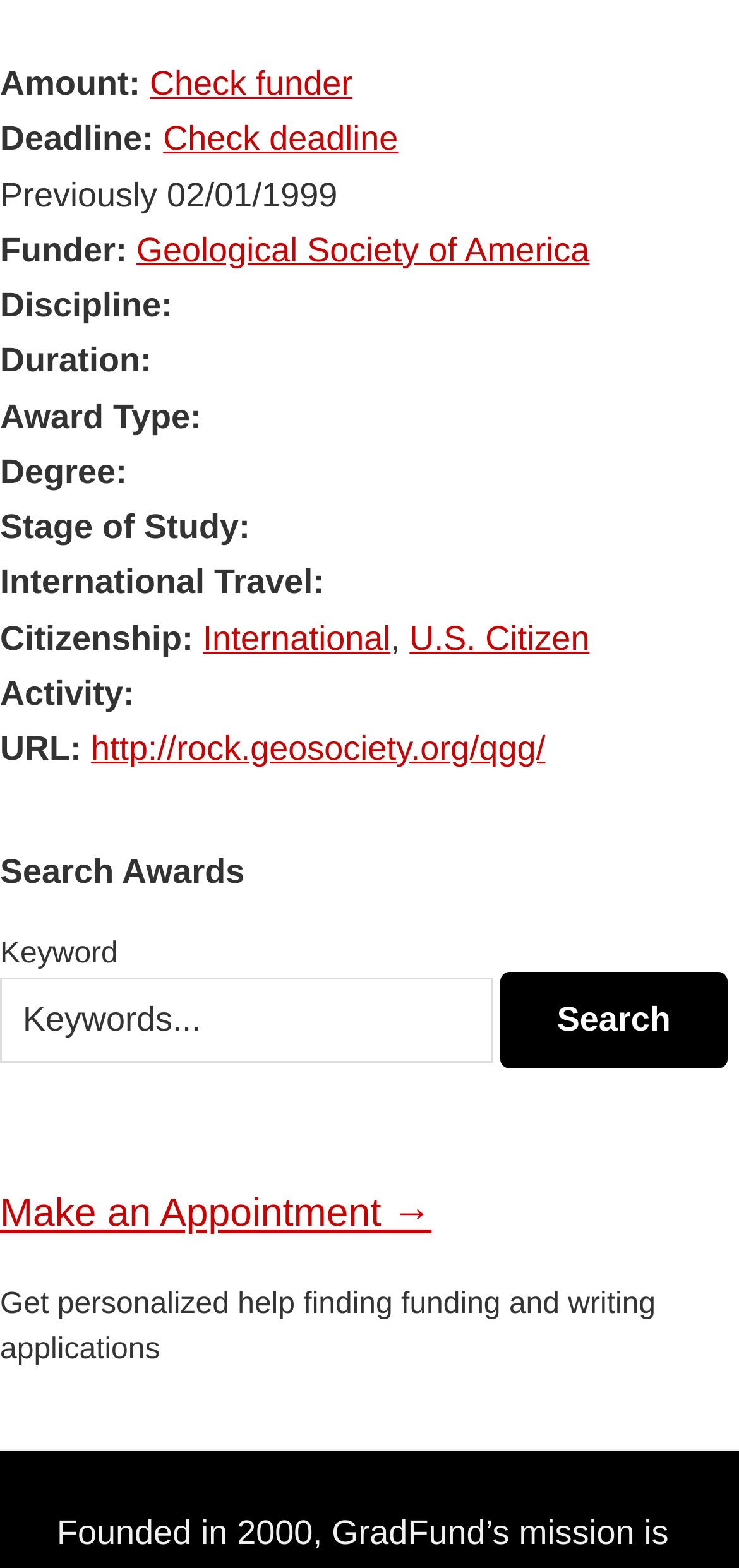Determine the bounding box coordinates for the clickable element required to fulfill the instruction: "Check funder". Provide the coordinates as four float numbers between 0 and 1, i.e., [left, top, right, bottom].

[0.203, 0.041, 0.477, 0.065]